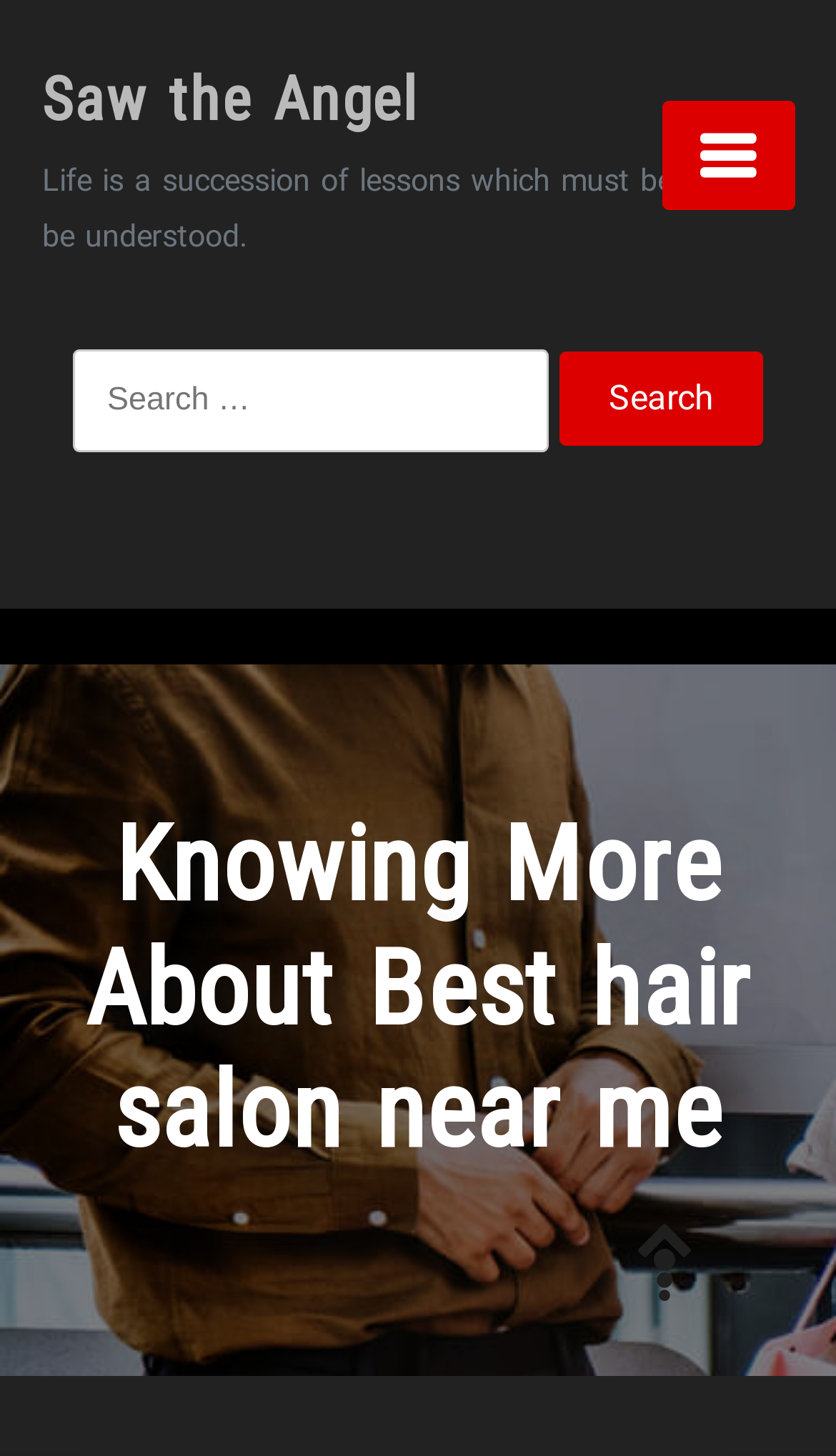Given the element description: "Saw the Angel", predict the bounding box coordinates of this UI element. The coordinates must be four float numbers between 0 and 1, given as [left, top, right, bottom].

[0.05, 0.044, 0.499, 0.093]